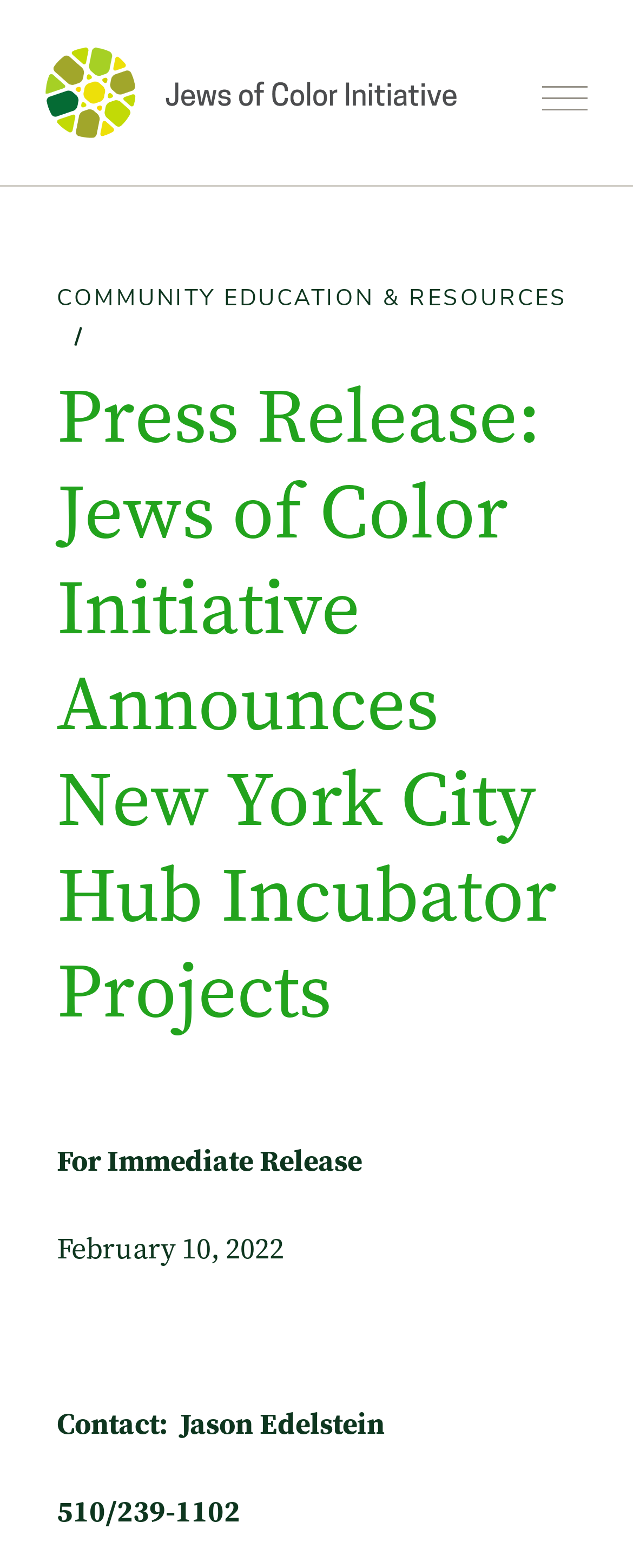What is the phone number of the contact person?
Could you answer the question in a detailed manner, providing as much information as possible?

I found the phone number by looking at the StaticText element with the content '510/239-1102' which is located at the coordinates [0.09, 0.951, 0.379, 0.977].